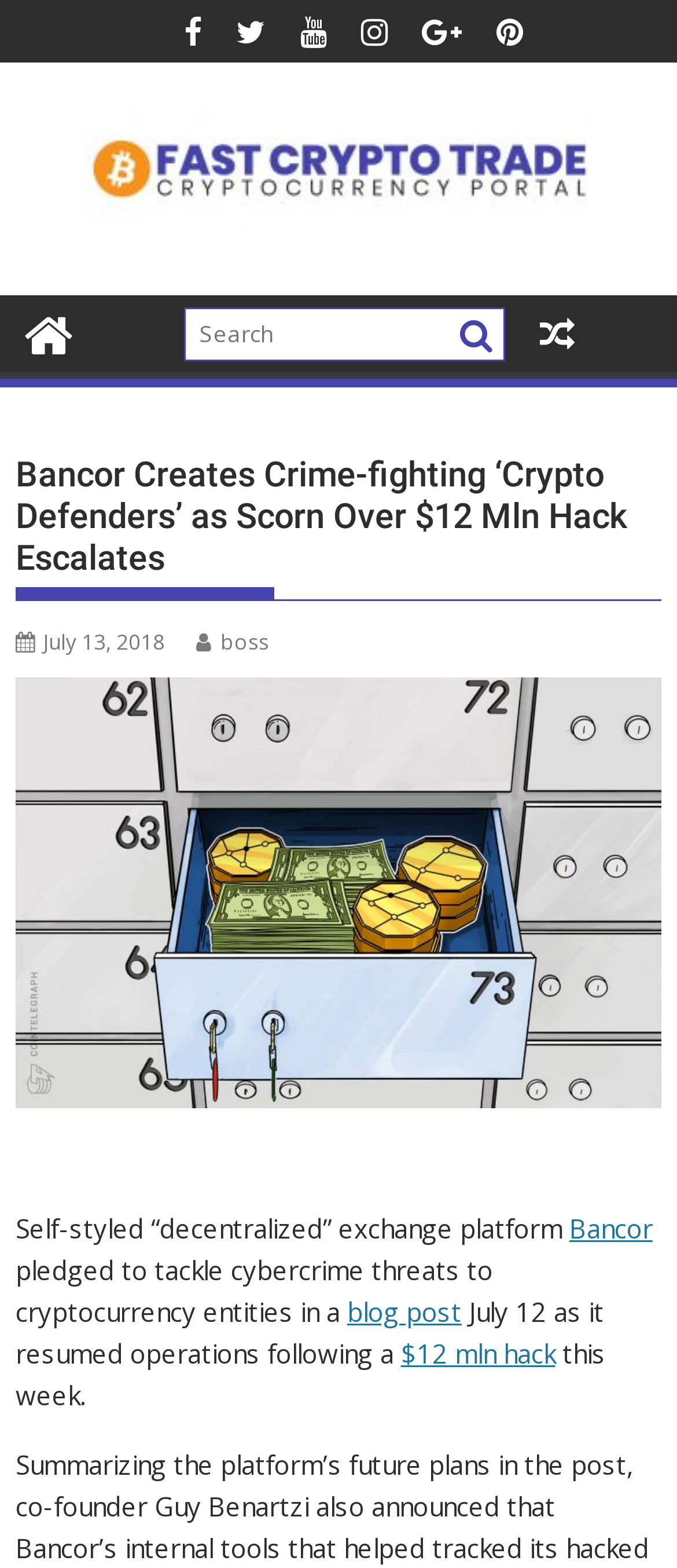Please locate and retrieve the main header text of the webpage.

Bancor Creates Crime-fighting ‘Crypto Defenders’ as Scorn Over $12 Mln Hack Escalates